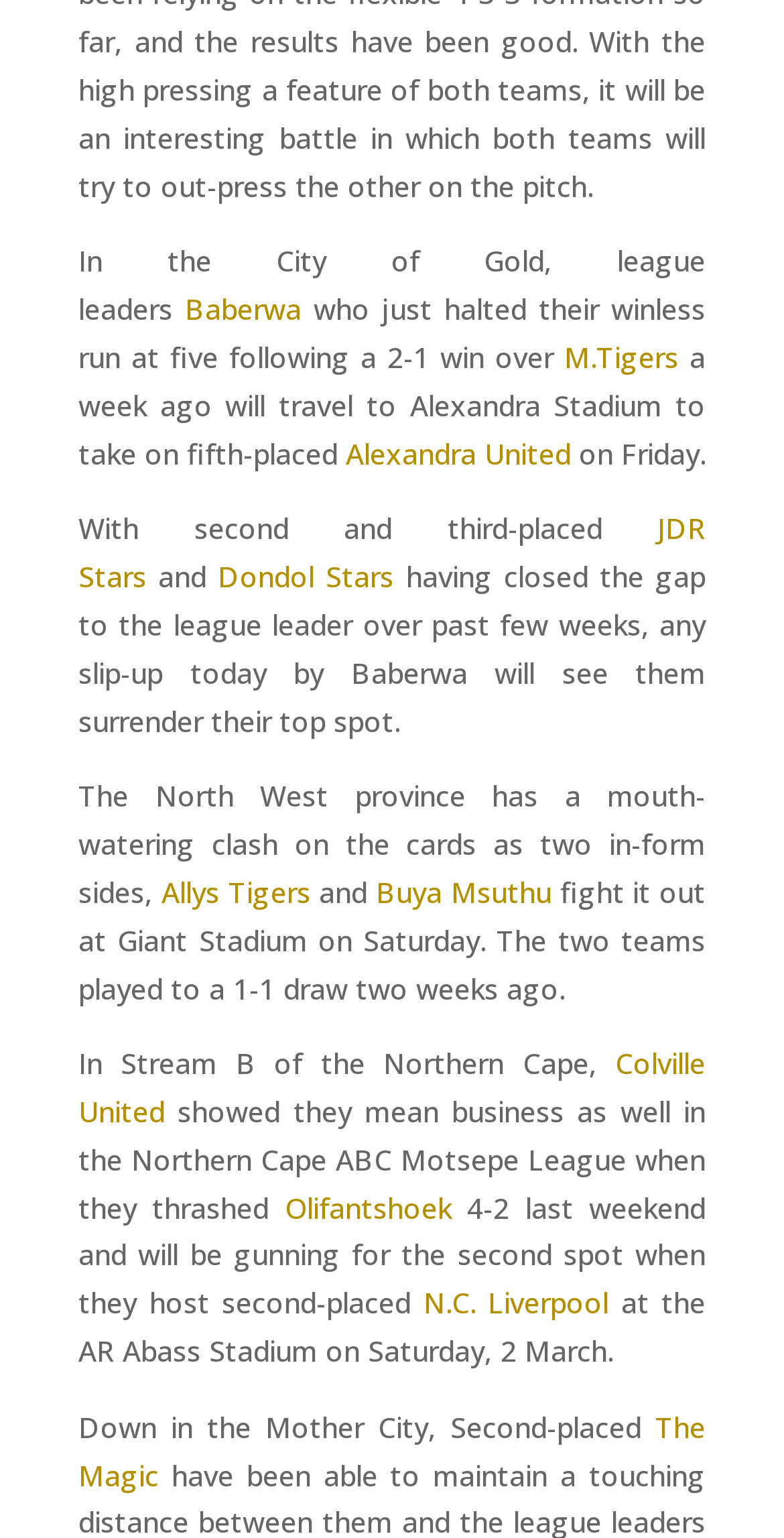What is the name of the stadium where 'Colville United' will host second-placed 'N.C. Liverpool'?
Respond with a short answer, either a single word or a phrase, based on the image.

AR Abass Stadium